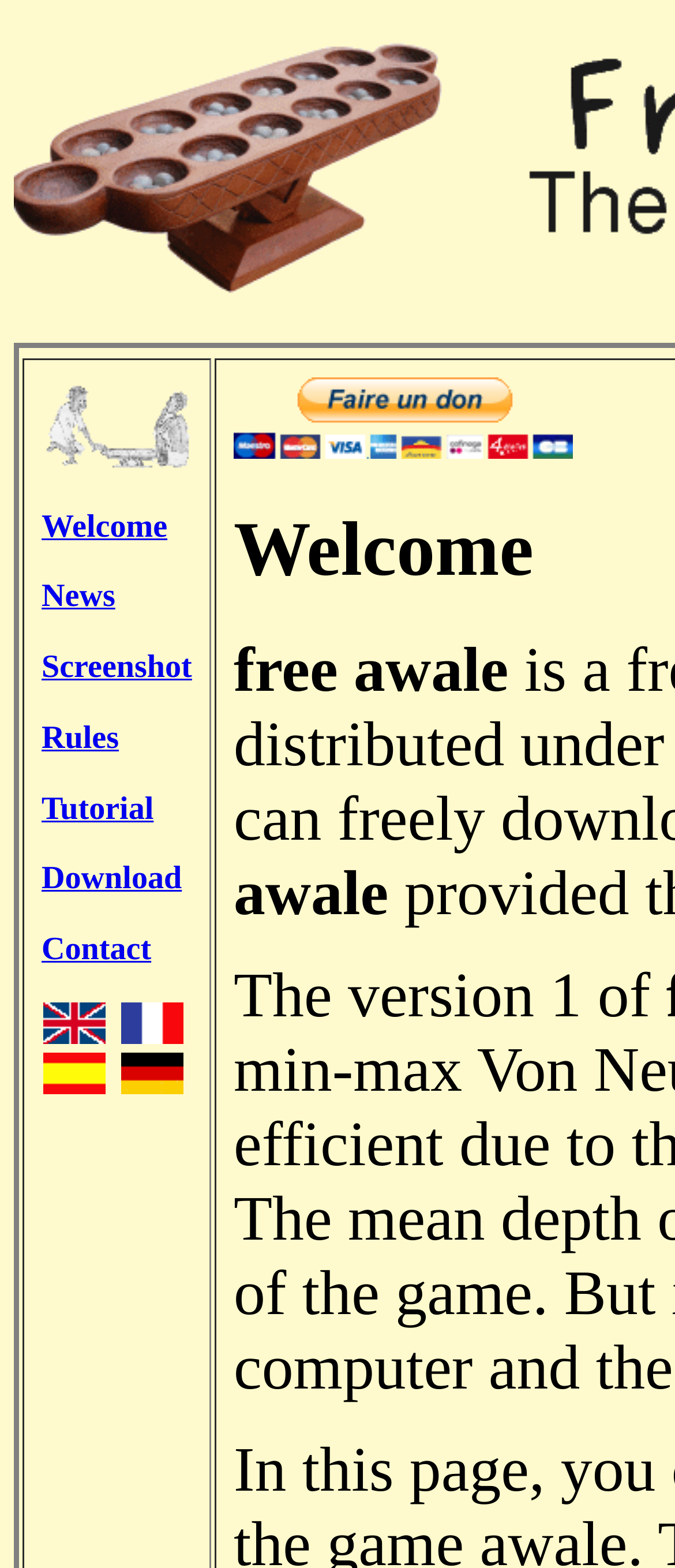Locate the bounding box coordinates of the area where you should click to accomplish the instruction: "view recent posts".

None